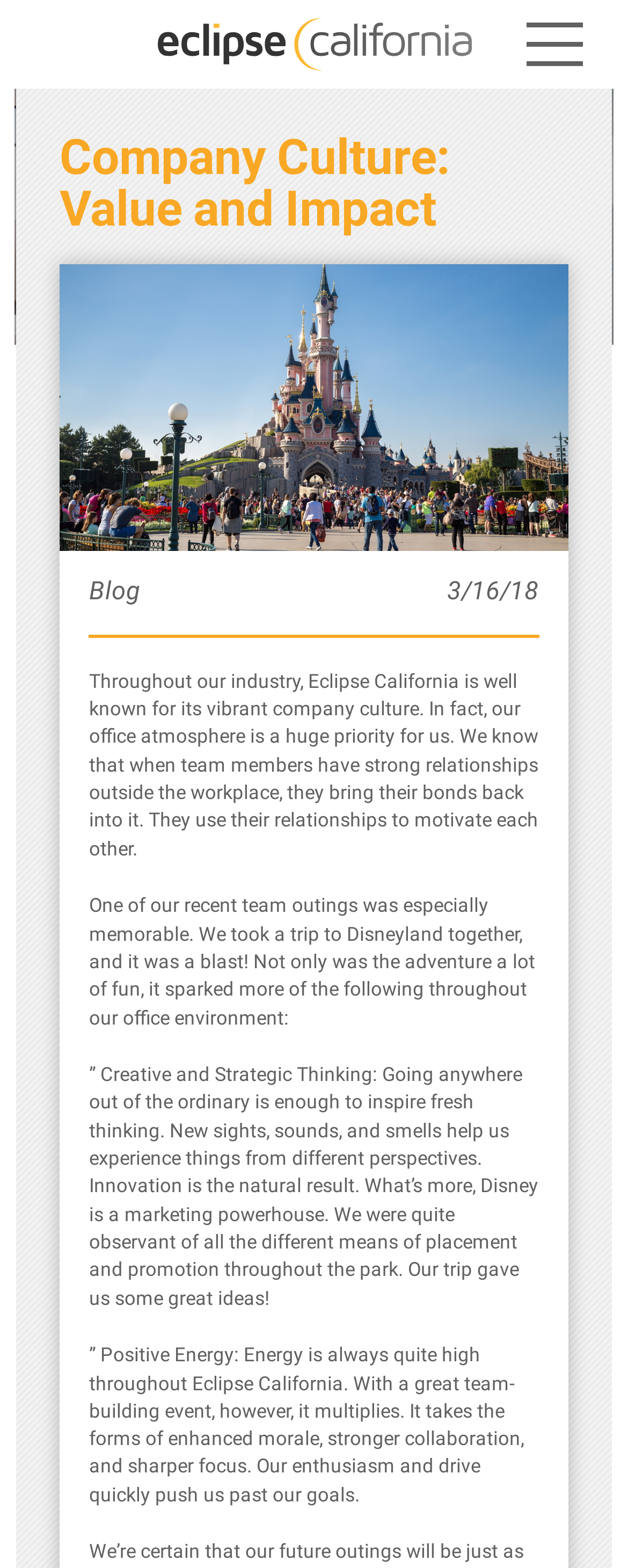Extract the primary headline from the webpage and present its text.

Company Culture: Value and Impact